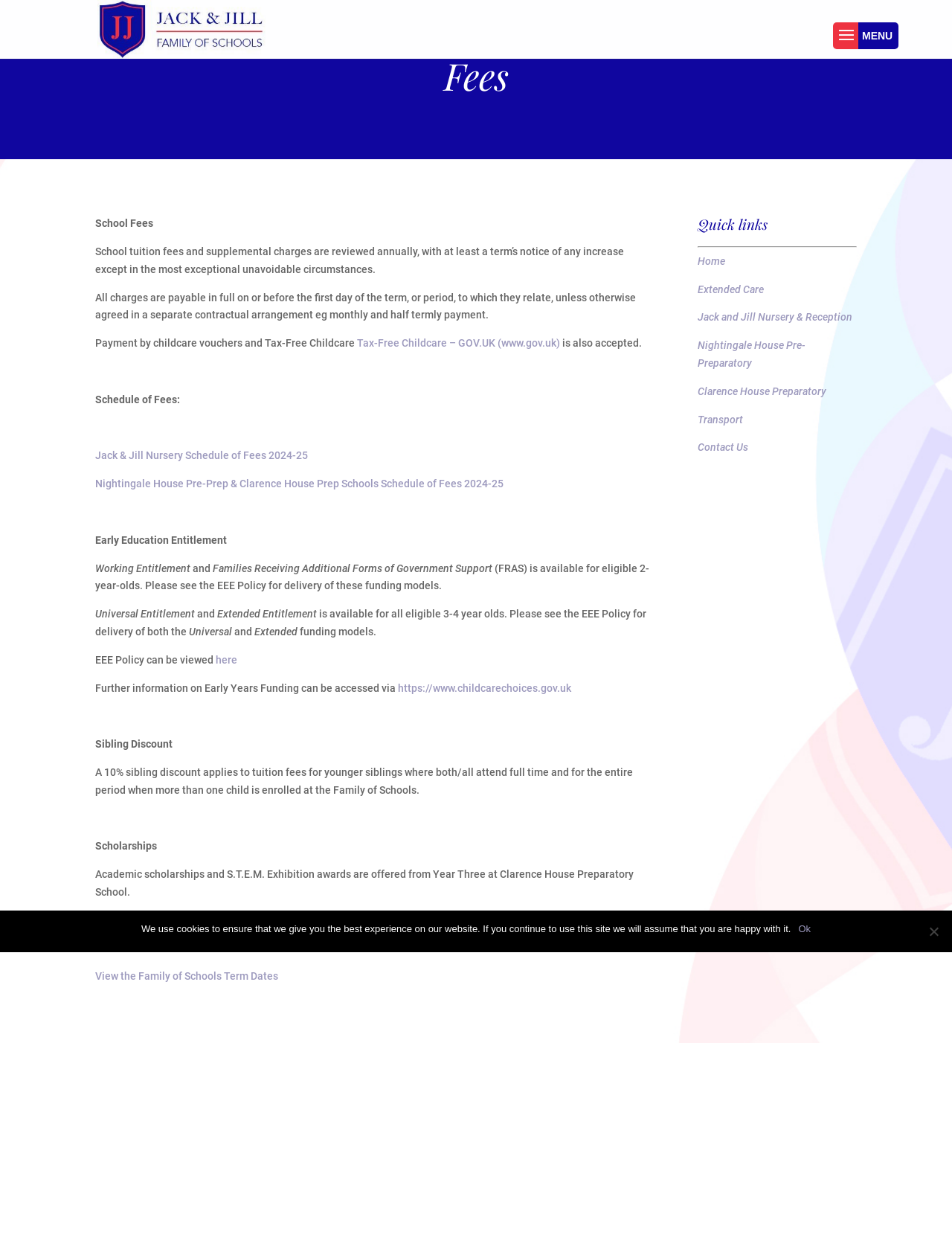Determine the bounding box coordinates for the HTML element described here: "Home".

[0.733, 0.204, 0.762, 0.213]